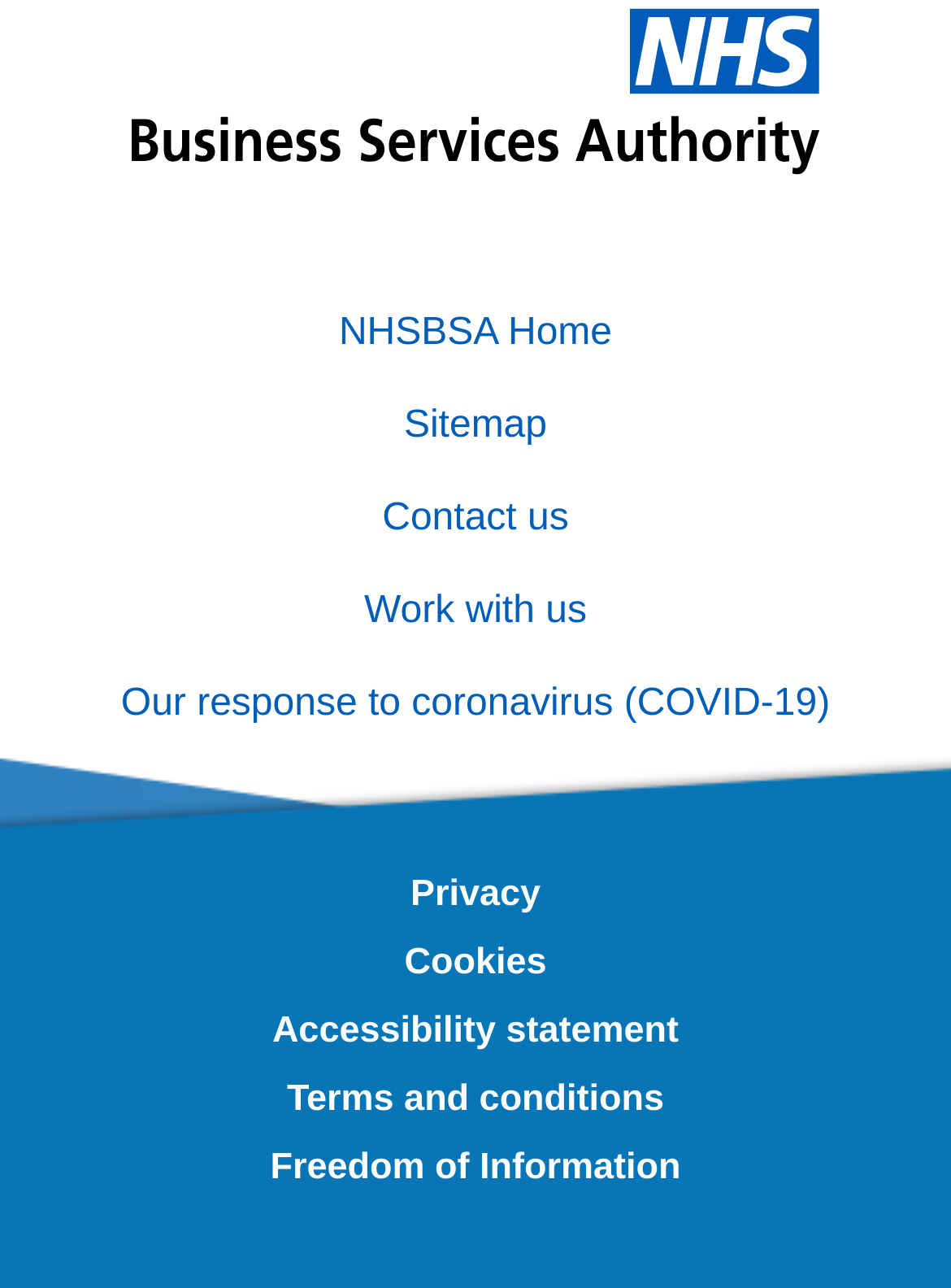Determine the bounding box coordinates of the element's region needed to click to follow the instruction: "View Sitemap". Provide these coordinates as four float numbers between 0 and 1, formatted as [left, top, right, bottom].

[0.425, 0.315, 0.575, 0.347]